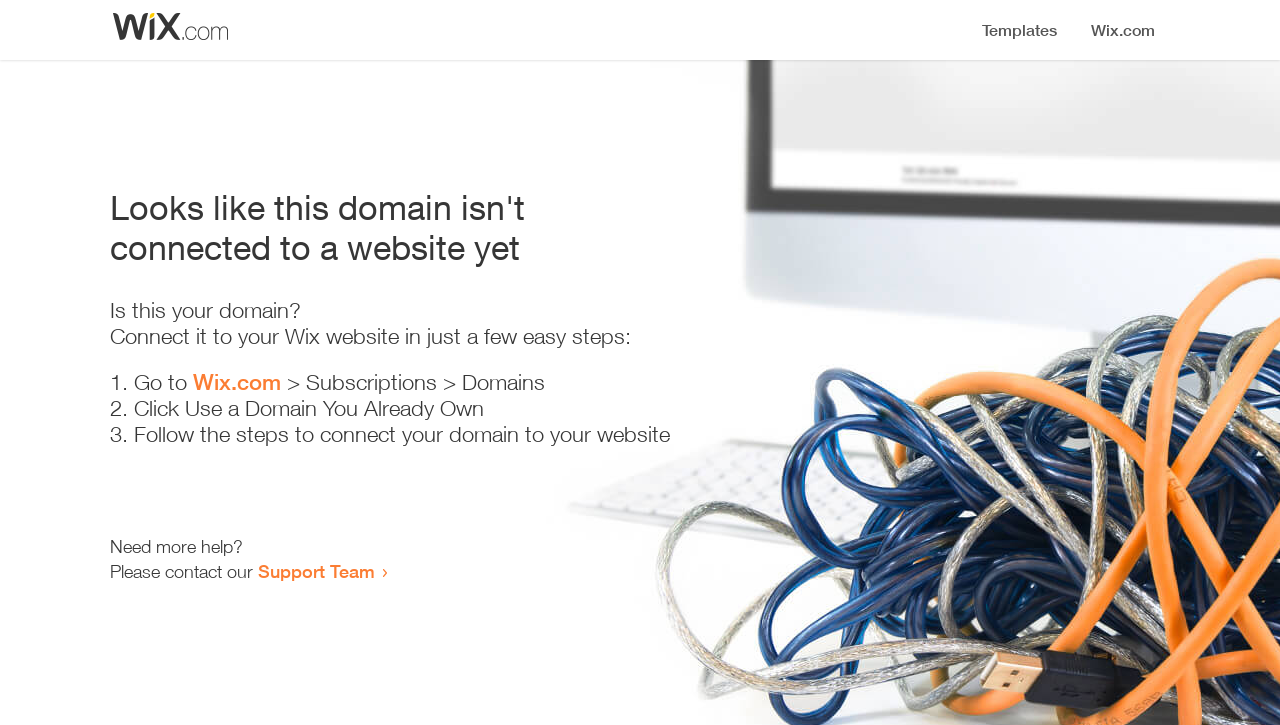Who can I contact for more help?
Look at the webpage screenshot and answer the question with a detailed explanation.

The webpage provides a contact option for further assistance, which is the 'Support Team'.